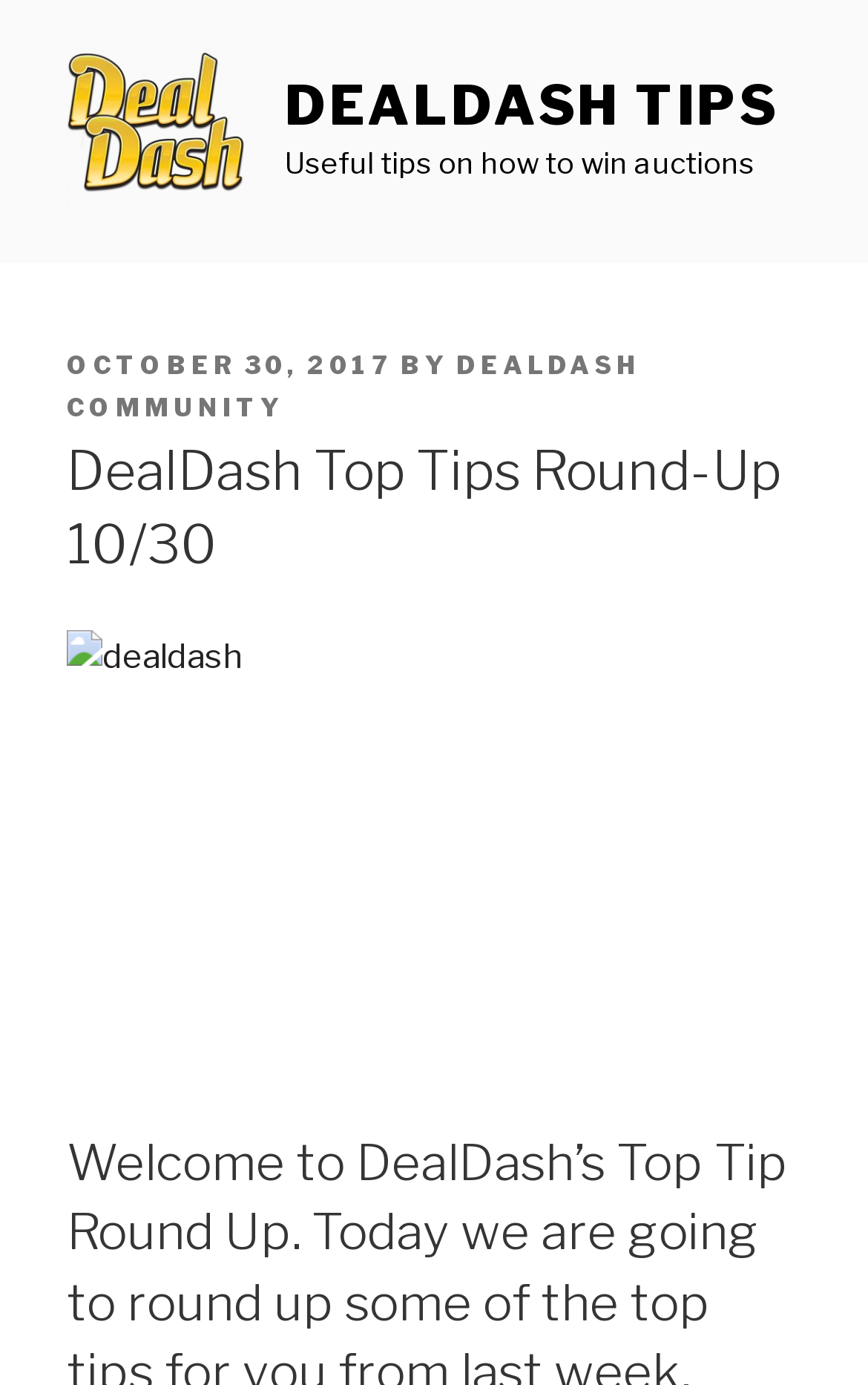Answer the following in one word or a short phrase: 
What is the name of the community mentioned?

DEALDASH COMMUNITY